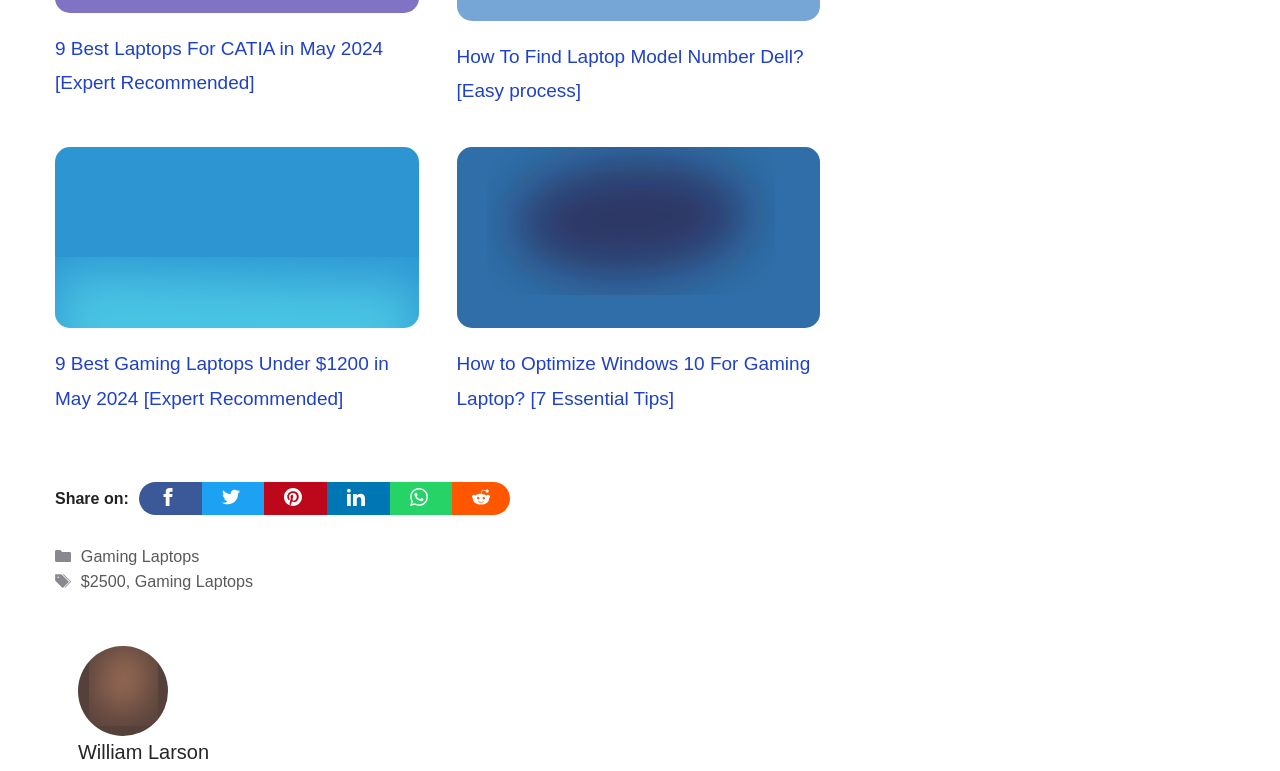Please find the bounding box coordinates of the element's region to be clicked to carry out this instruction: "Explore the category of gaming laptops".

[0.063, 0.71, 0.156, 0.733]